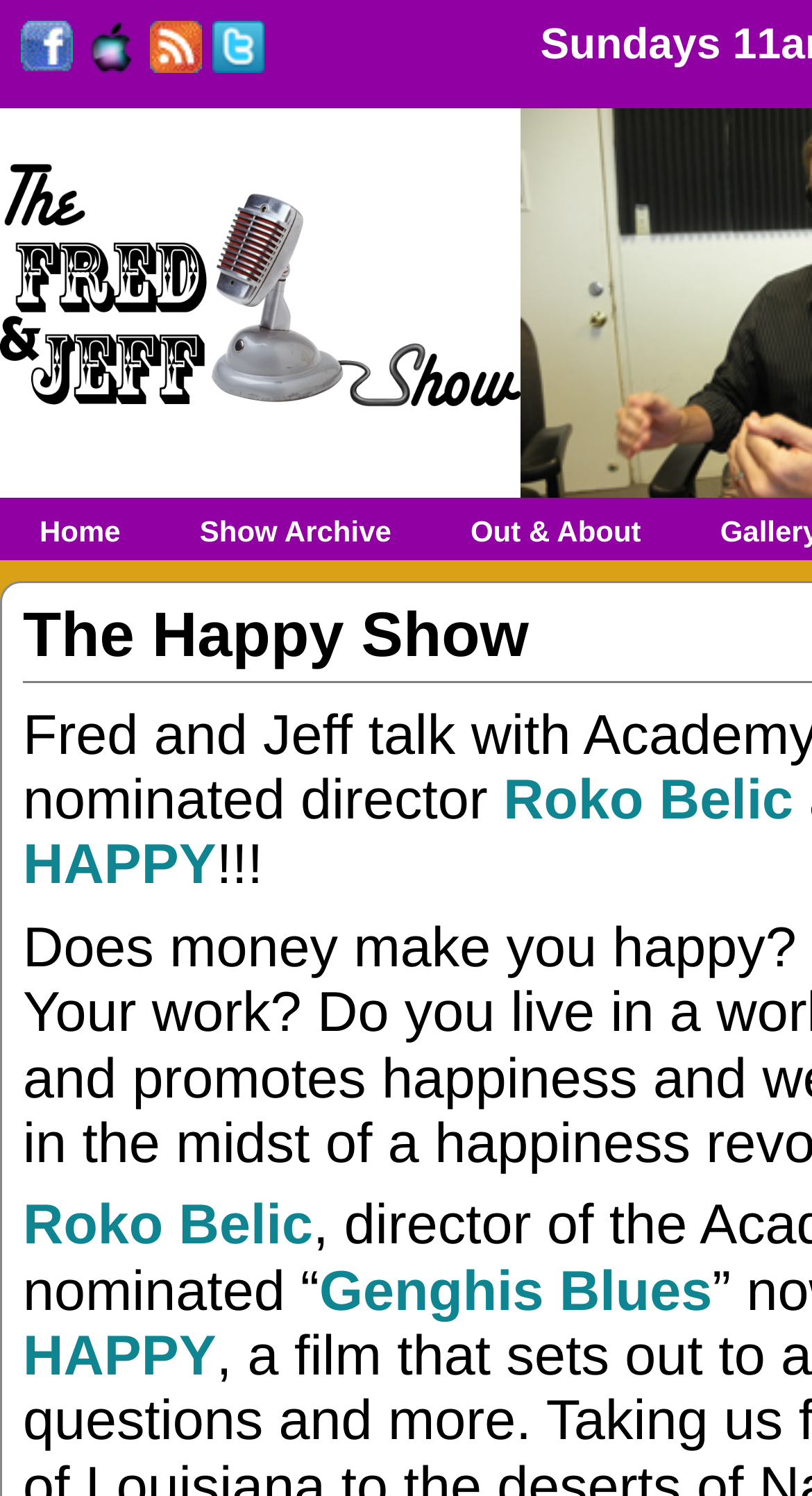Please find and report the primary heading text from the webpage.

The Happy Show